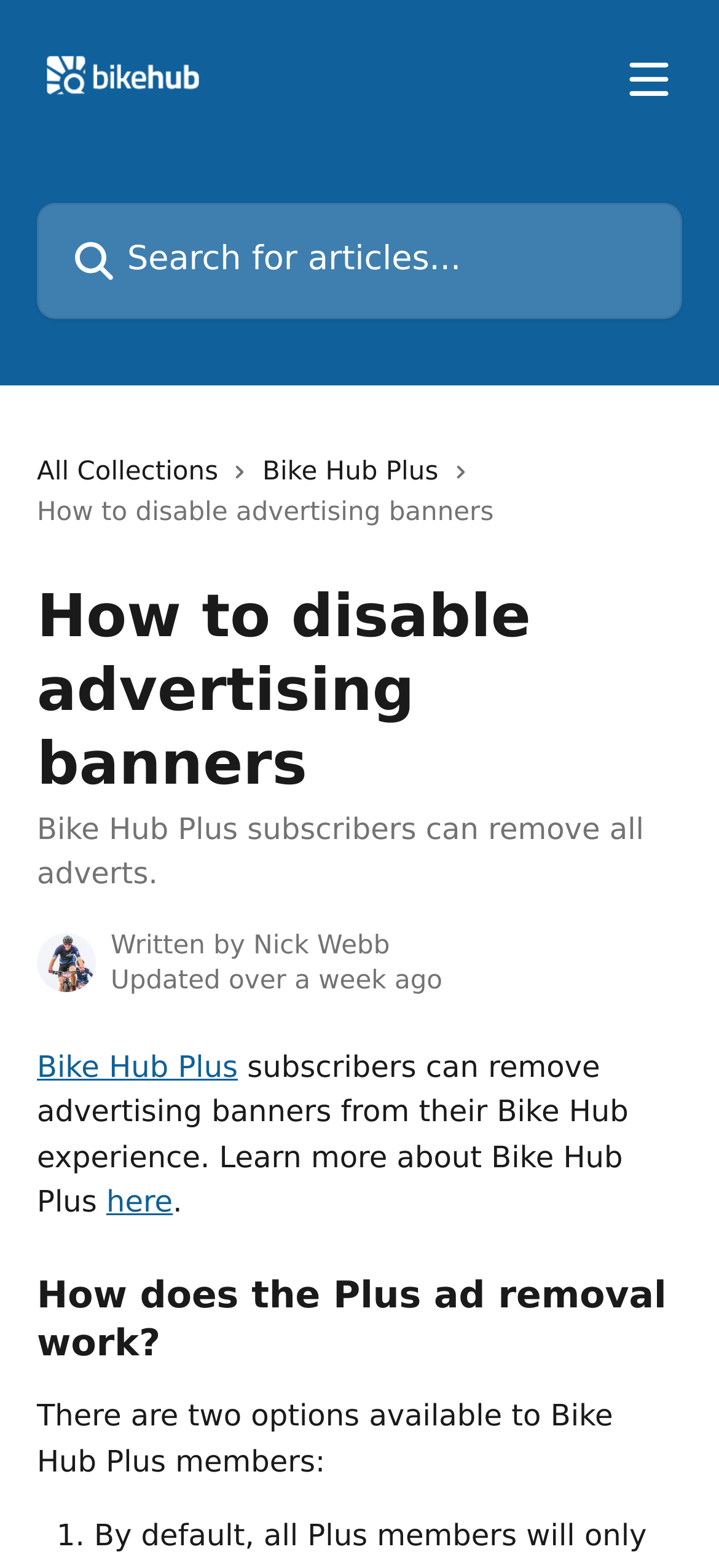What is the purpose of the search box?
Could you answer the question with a detailed and thorough explanation?

I found the answer by looking at the textbox element with the placeholder text 'Search for articles...' which suggests that the purpose of the search box is to search for articles.